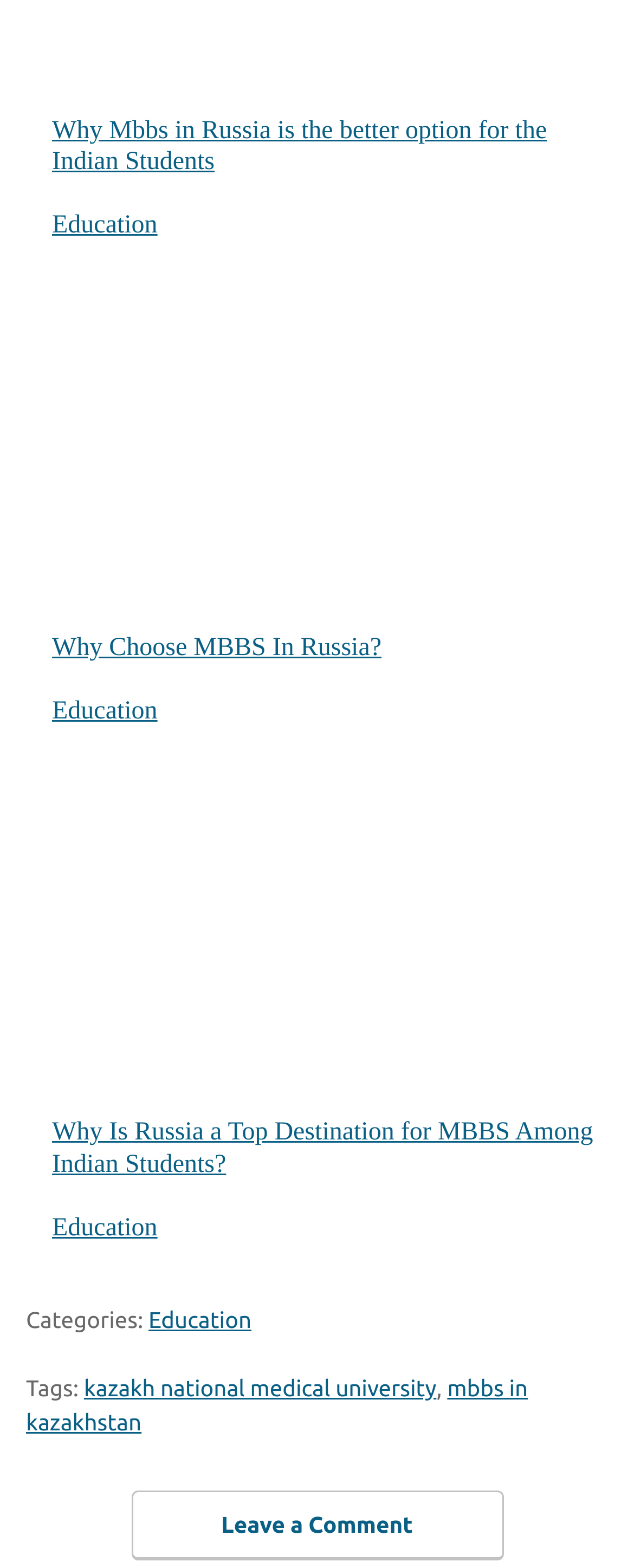Respond to the question below with a concise word or phrase:
How many links are there in the footer?

5